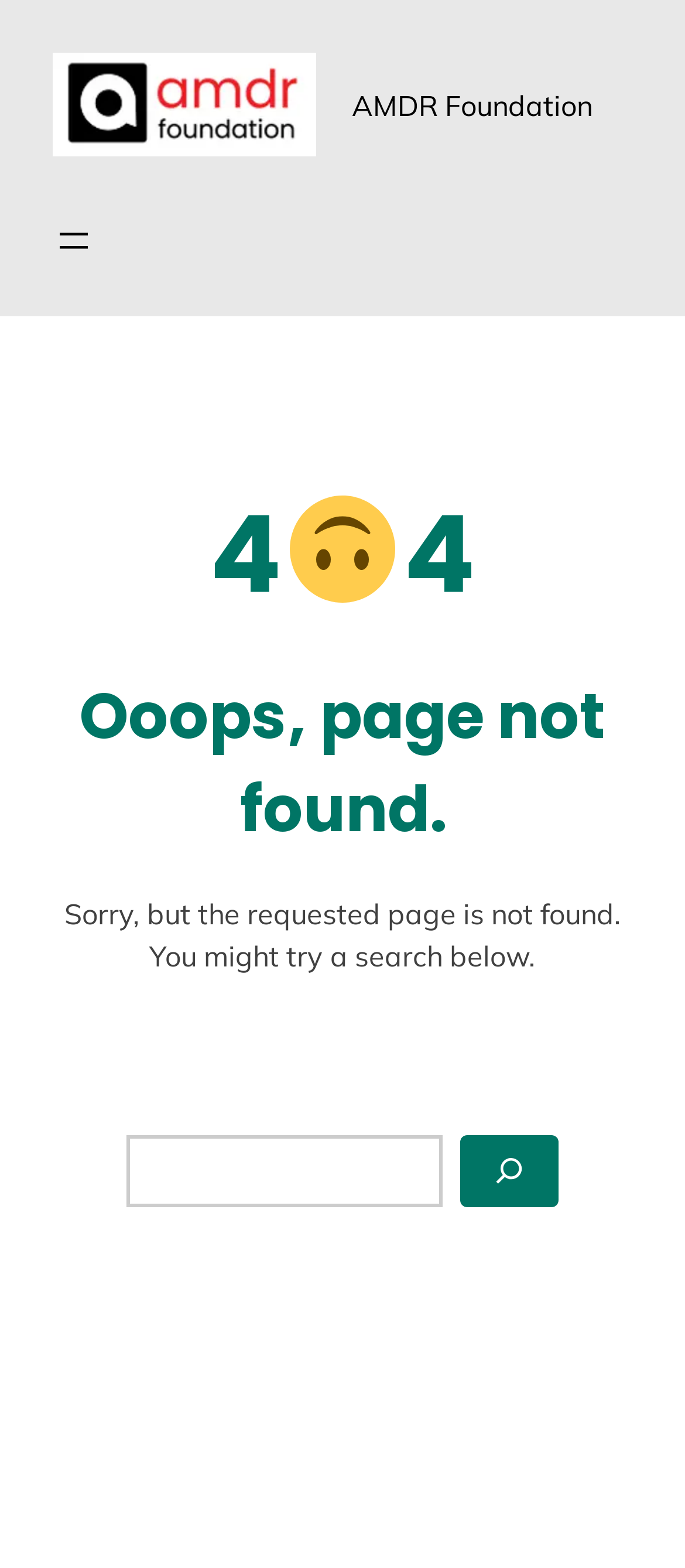What is the purpose of the search box?
Provide a short answer using one word or a brief phrase based on the image.

To search for something